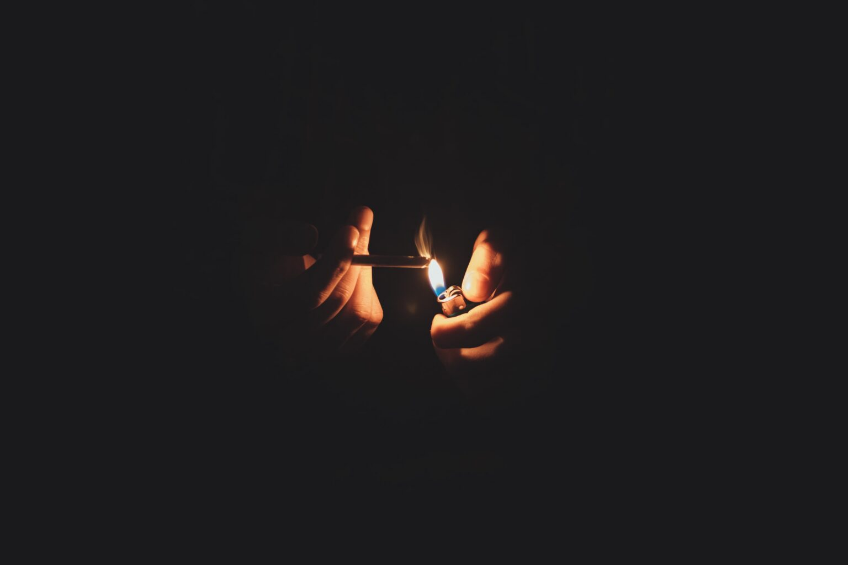Respond with a single word or phrase to the following question: What is the atmosphere of the scene?

Intimate and tense